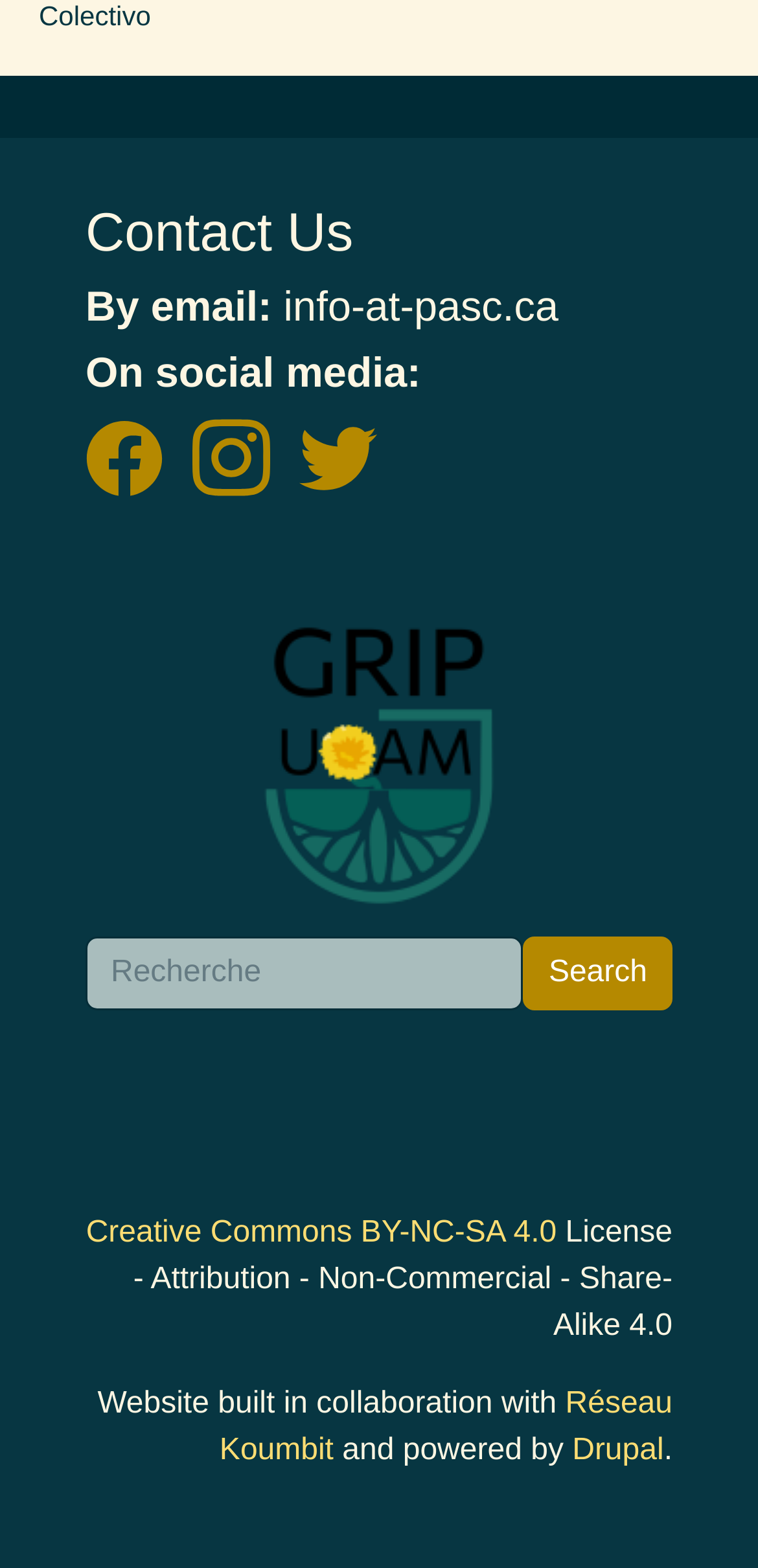Identify the bounding box coordinates of the region that needs to be clicked to carry out this instruction: "read the article". Provide these coordinates as four float numbers ranging from 0 to 1, i.e., [left, top, right, bottom].

None